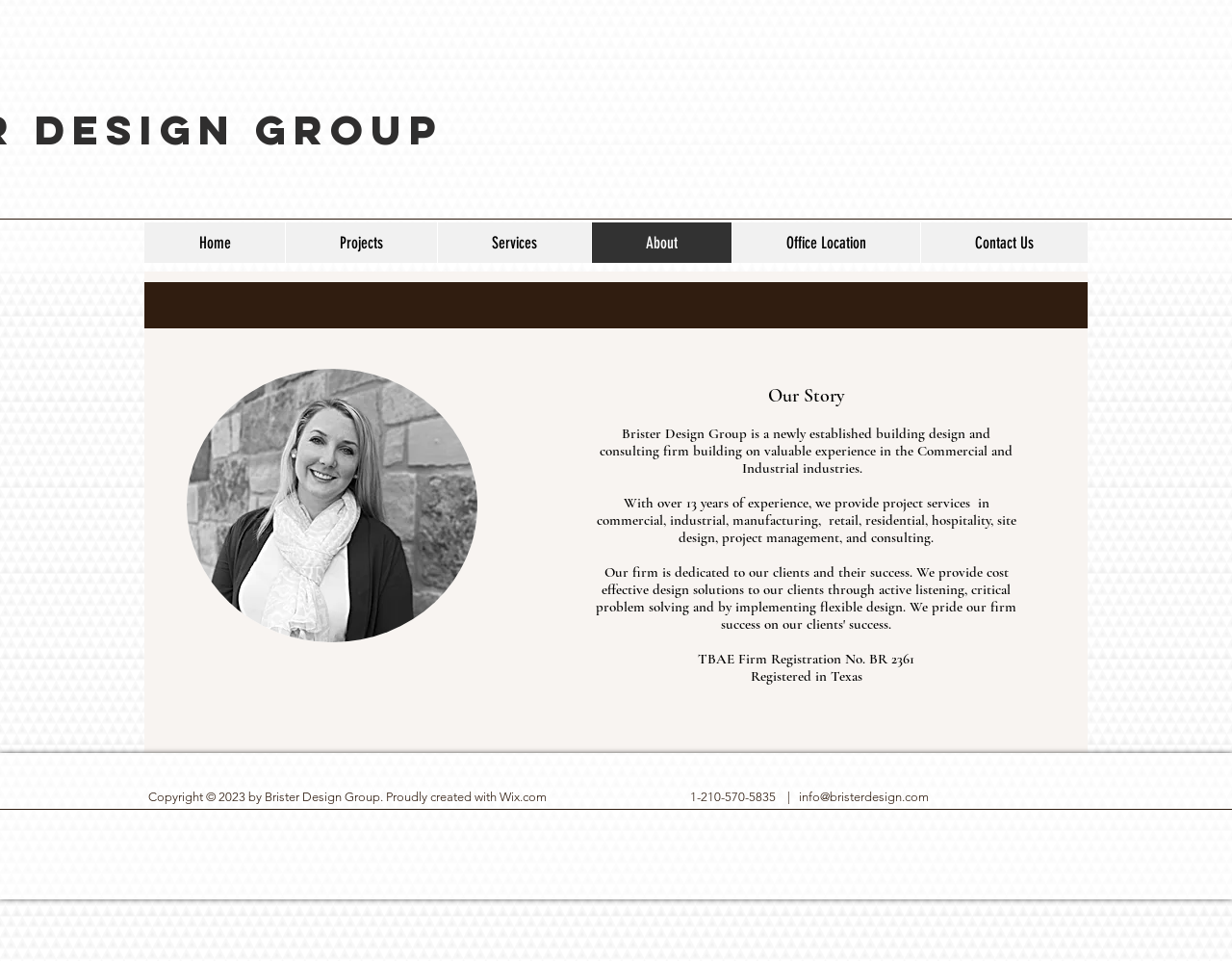Determine the bounding box coordinates of the clickable element to complete this instruction: "Learn more about the Principal". Provide the coordinates in the format of four float numbers between 0 and 1, [left, top, right, bottom].

[0.152, 0.384, 0.388, 0.668]